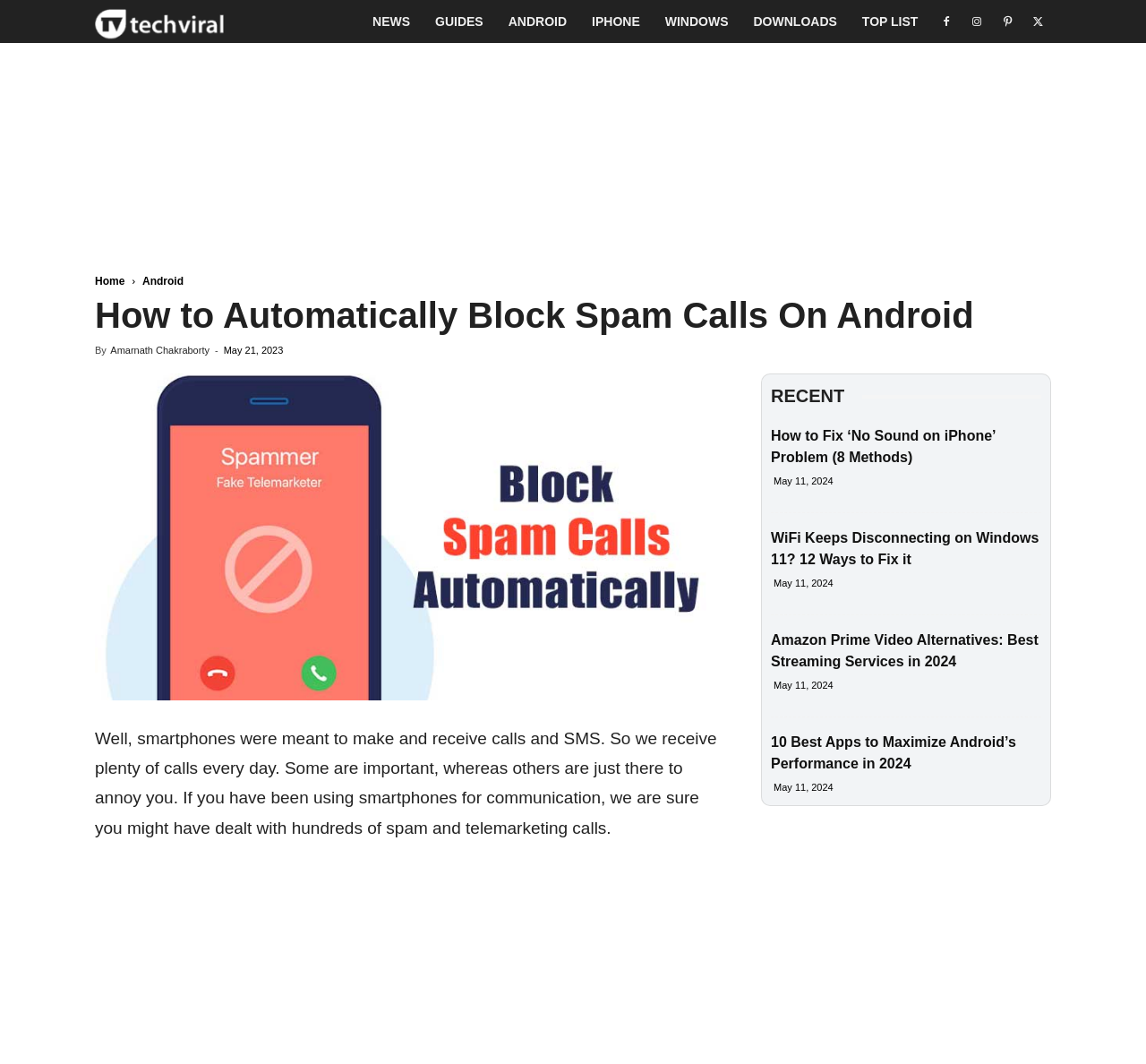Extract the bounding box coordinates for the described element: "ANDROID". The coordinates should be represented as four float numbers between 0 and 1: [left, top, right, bottom].

[0.433, 0.0, 0.506, 0.04]